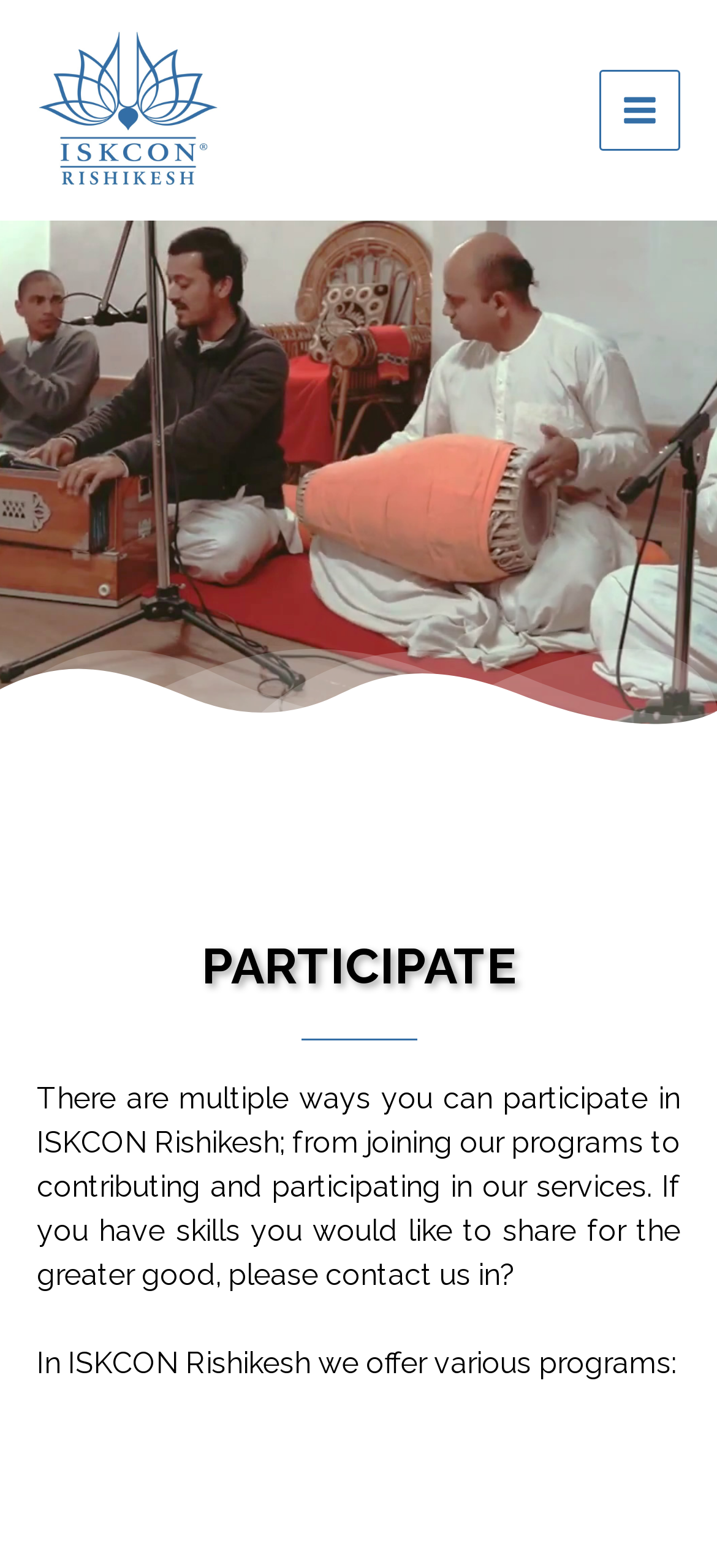Identify and provide the bounding box coordinates of the UI element described: "South Tampa Condos For Sale". The coordinates should be formatted as [left, top, right, bottom], with each number being a float between 0 and 1.

None